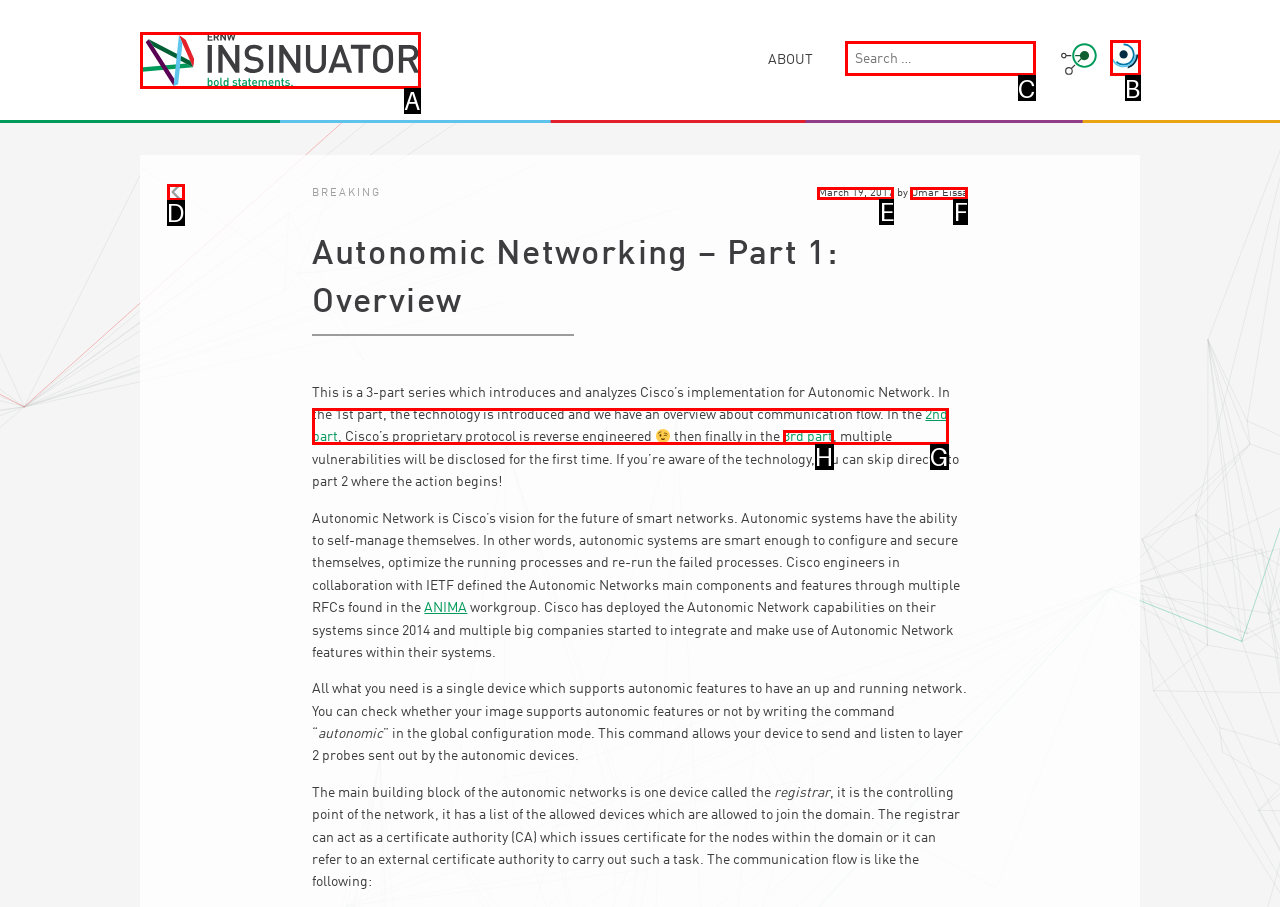Choose the letter of the option that needs to be clicked to perform the task: Click on the link to learn more about Infancias en Movimiento. Answer with the letter.

None